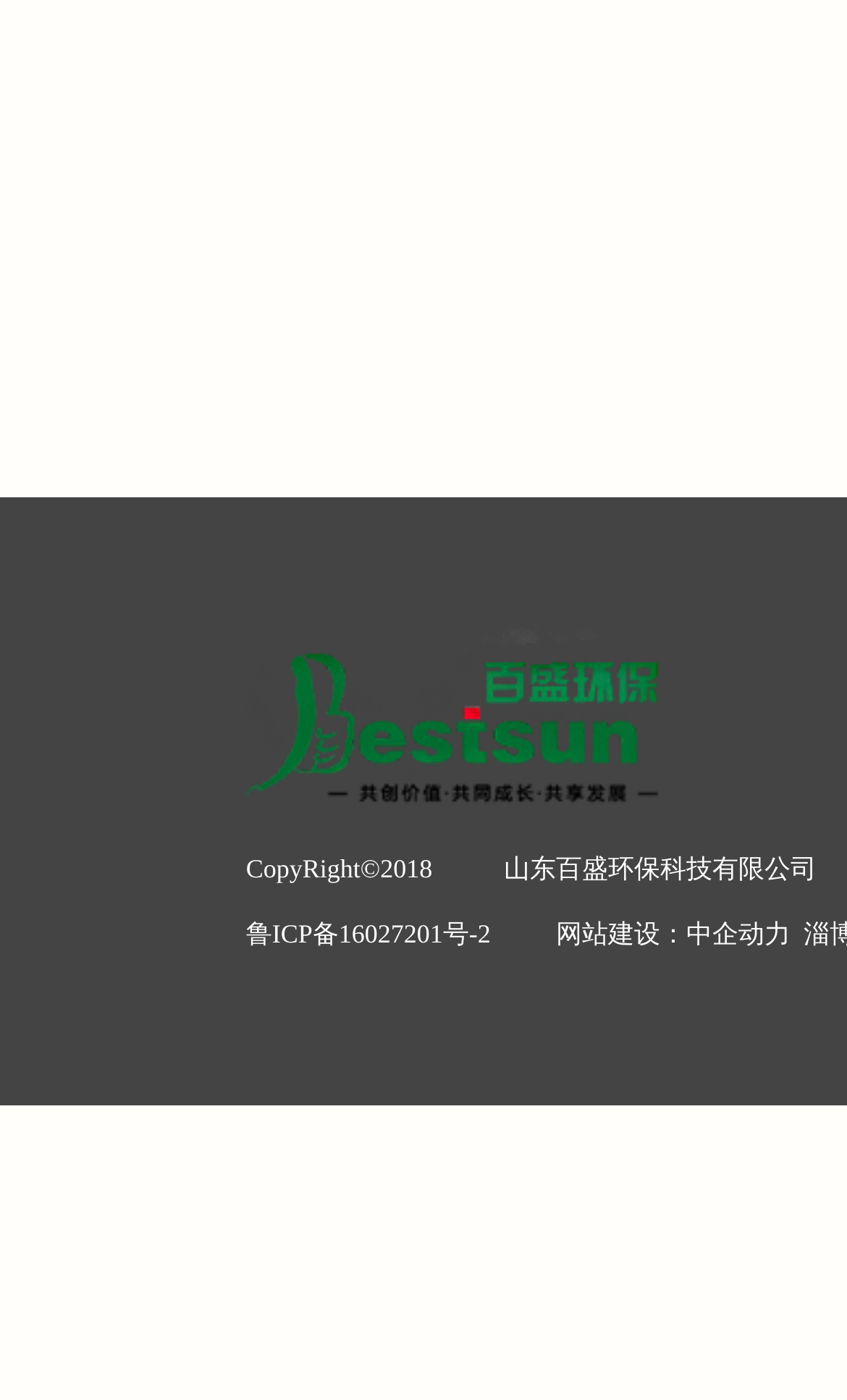Extract the bounding box of the UI element described as: "Eagle Scout Project".

None